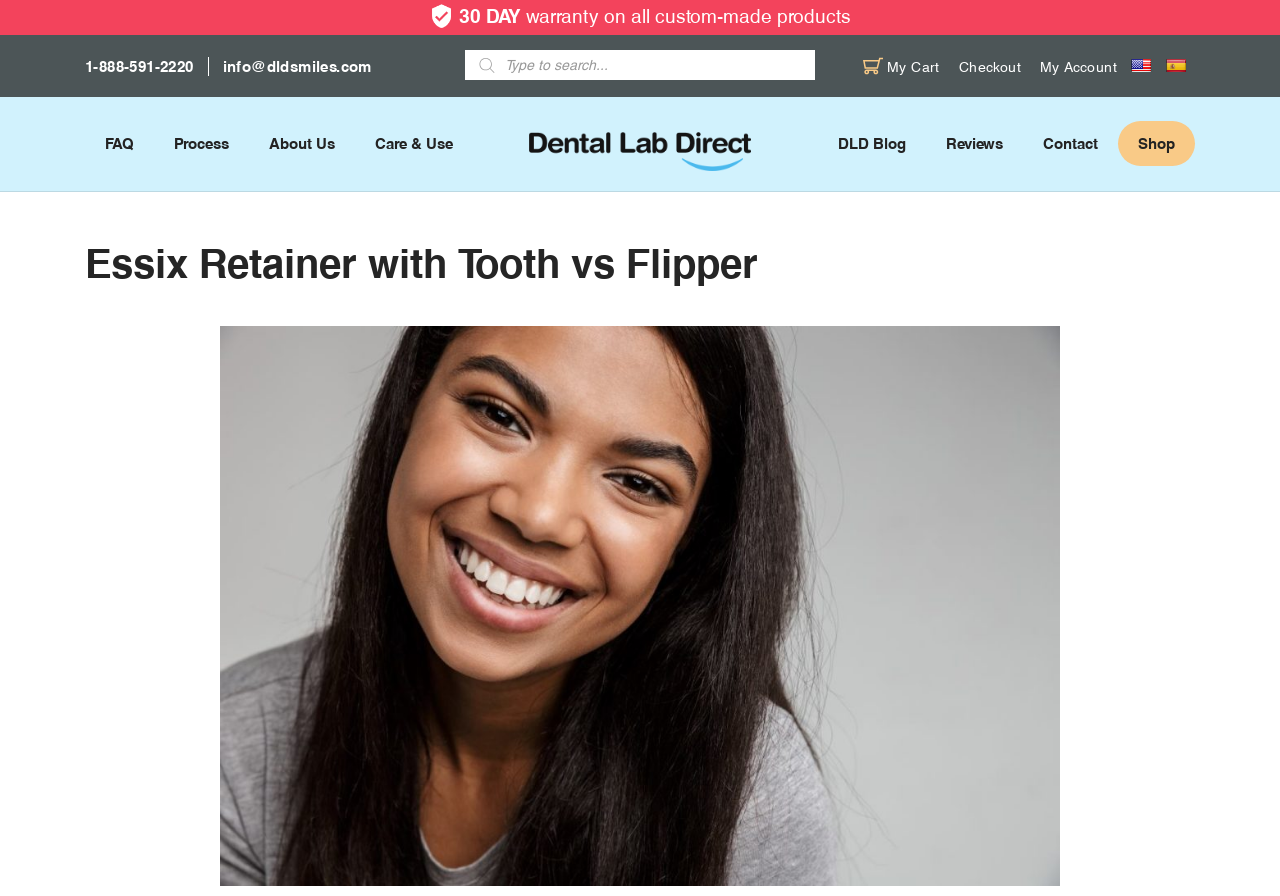Please identify the coordinates of the bounding box for the clickable region that will accomplish this instruction: "read the FAQ".

[0.082, 0.135, 0.105, 0.186]